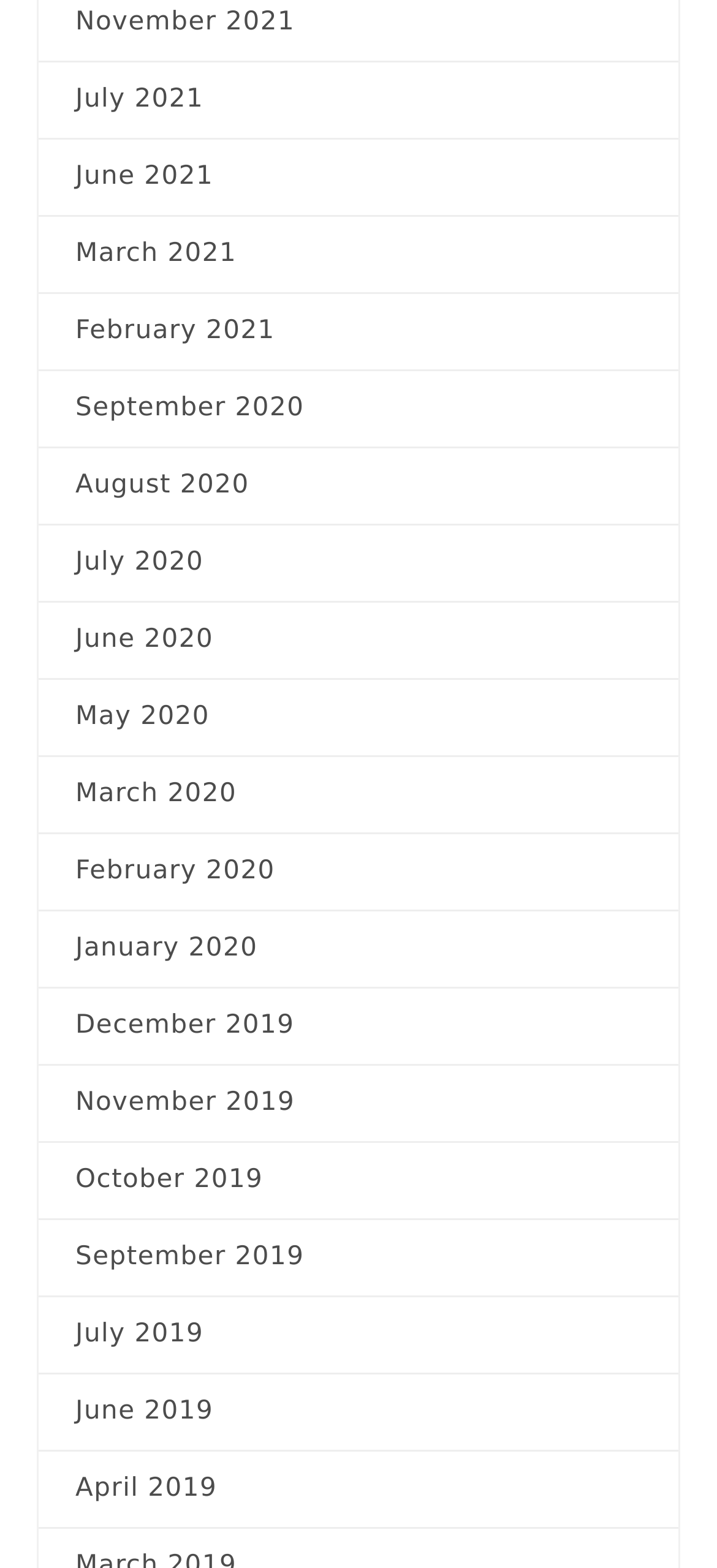What is the most recent month listed?
Look at the image and provide a short answer using one word or a phrase.

November 2021